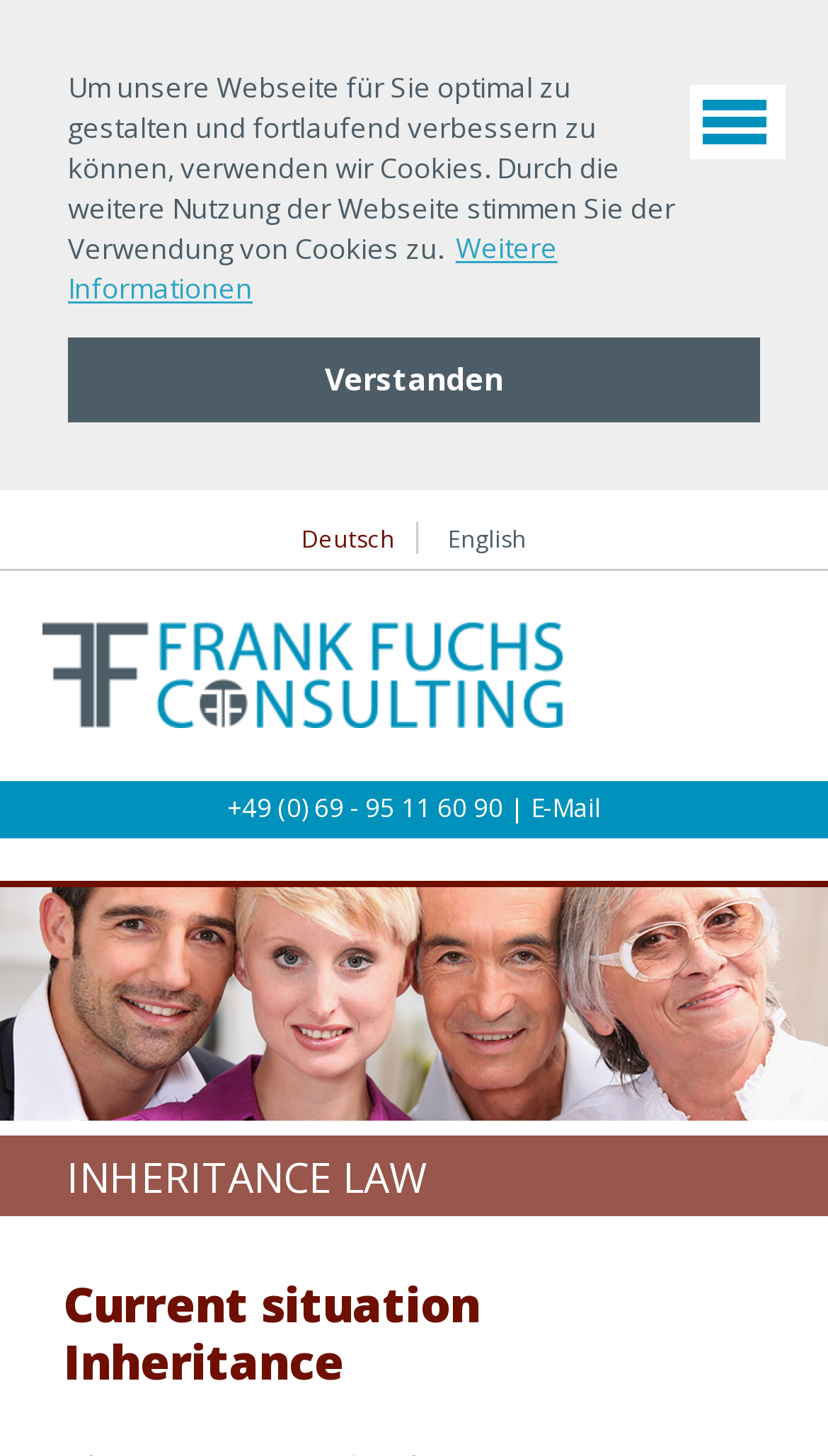Calculate the bounding box coordinates for the UI element based on the following description: "Verstanden". Ensure the coordinates are four float numbers between 0 and 1, i.e., [left, top, right, bottom].

[0.082, 0.232, 0.918, 0.289]